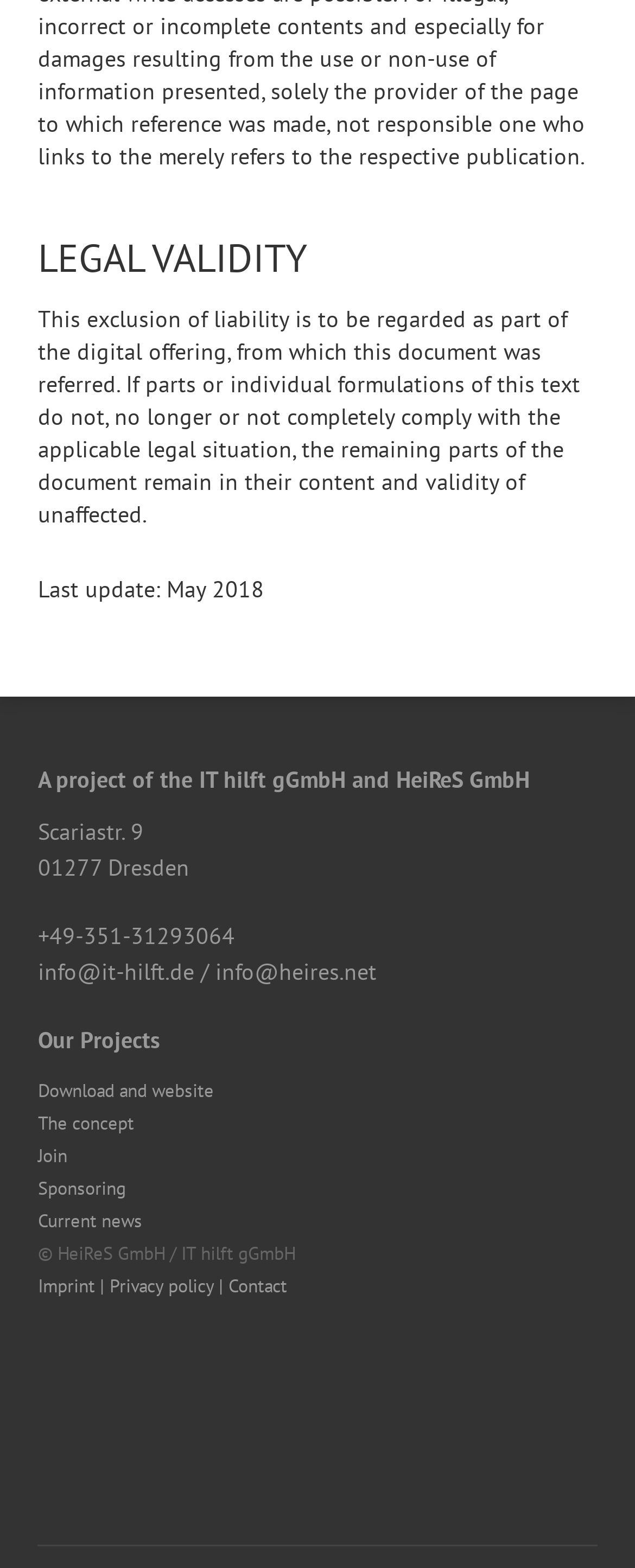What is the address of the project?
Please provide a single word or phrase based on the screenshot.

Scariastr. 9, 01277 Dresden